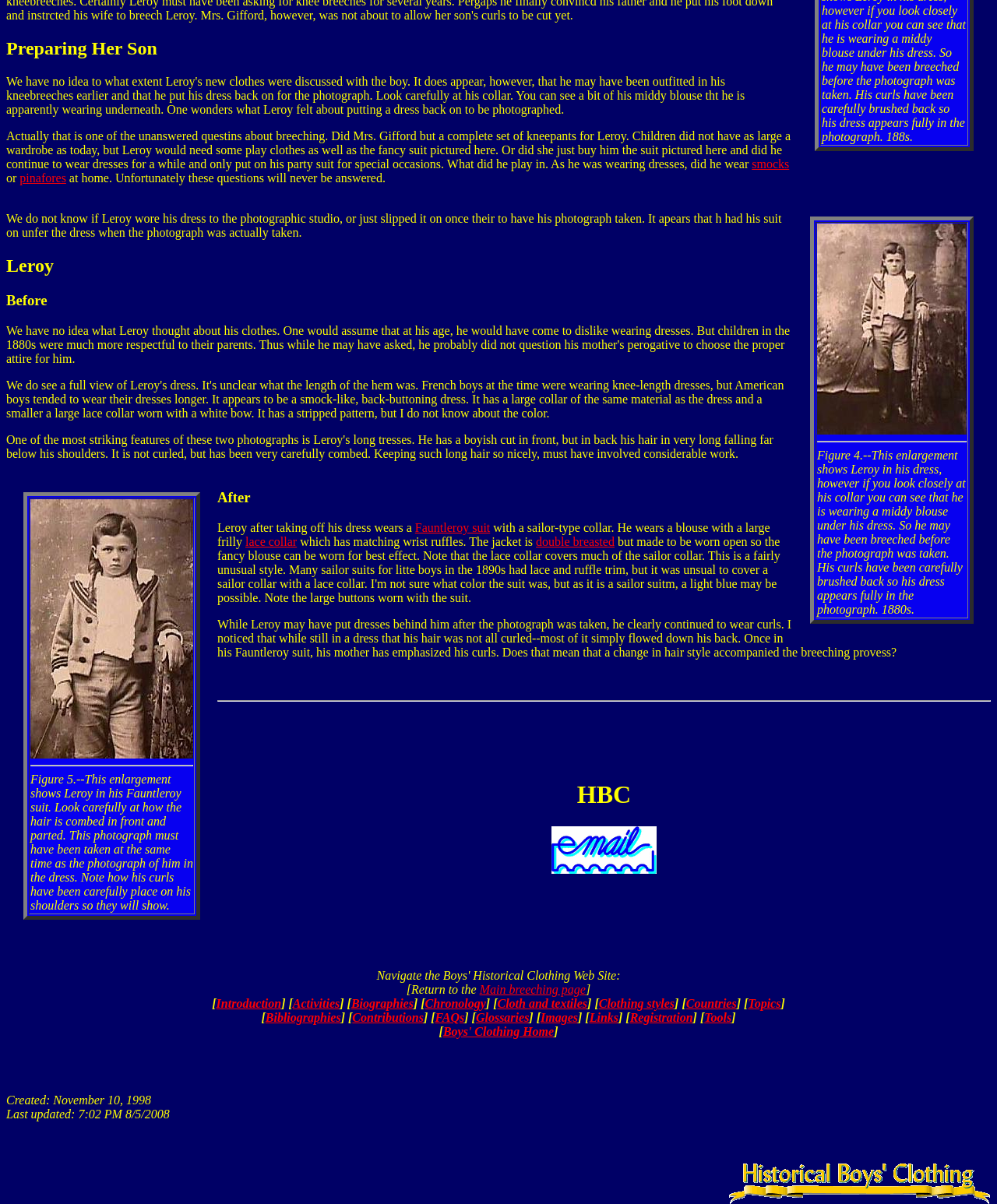What is Leroy wearing in Figure 4?
Refer to the image and offer an in-depth and detailed answer to the question.

According to the text accompanying Figure 4, Leroy is wearing a dress, and upon closer inspection, a middy blouse can be seen under the dress.